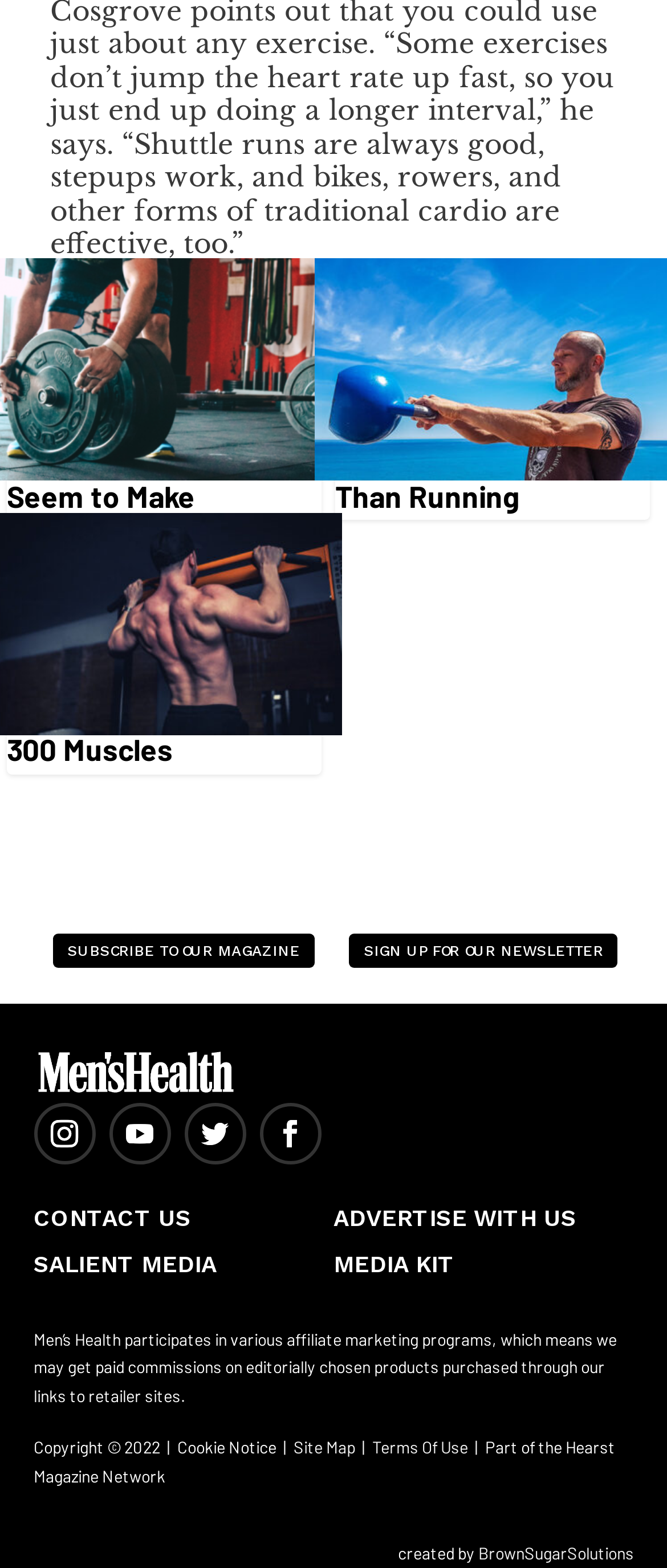What is the name of the company that created the website?
Using the image, answer in one word or phrase.

BrownSugarSolutions